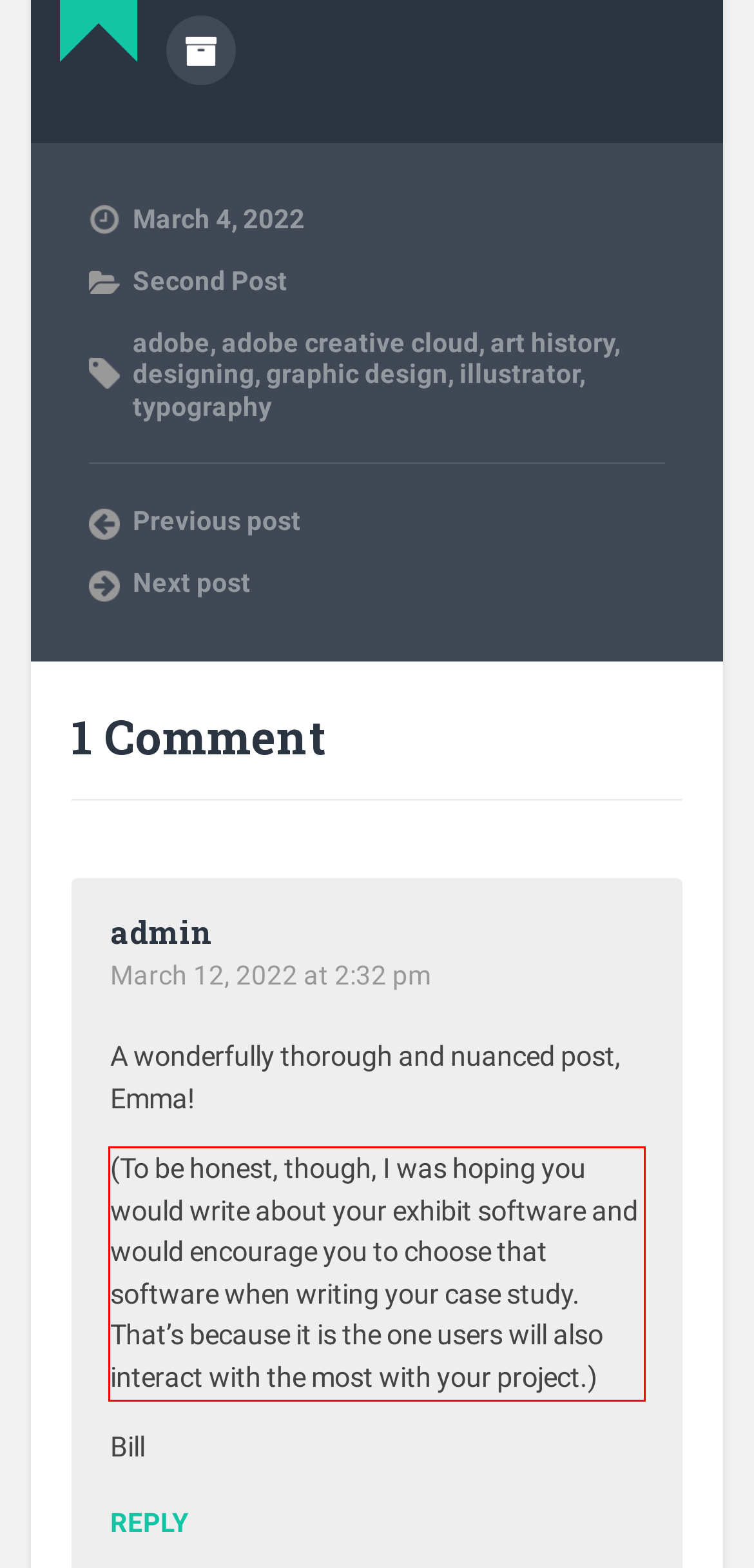The screenshot you have been given contains a UI element surrounded by a red rectangle. Use OCR to read and extract the text inside this red rectangle.

(To be honest, though, I was hoping you would write about your exhibit software and would encourage you to choose that software when writing your case study. That’s because it is the one users will also interact with the most with your project.)